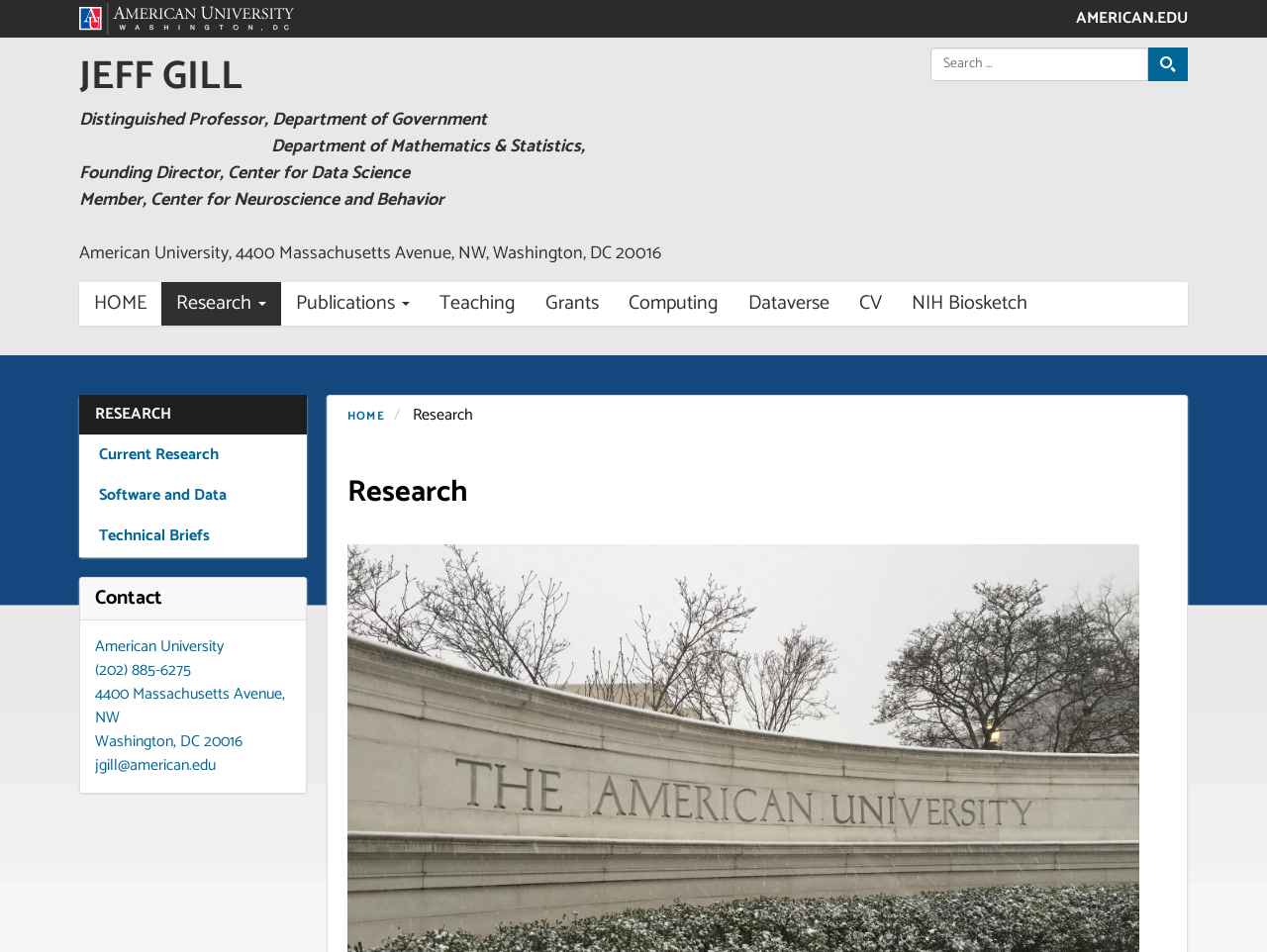Produce an extensive caption that describes everything on the webpage.

The webpage is about Jeff Gill, a Distinguished Professor at American University. At the top left, there is a link to Jeff Gill's profile, accompanied by a small image of him. On the top right, there is a link to the American University website. Below the profile link, there is a search bar with a button to search for specific content.

The main content of the page is divided into two sections. The first section is a brief introduction to Jeff Gill, including his title, department, and research centers he is affiliated with. Below this introduction, there is a list of links to his contact information, including his email address, phone number, and mailing address.

The second section is a navigation menu with links to various pages, including Home, Research, Publications, Teaching, Grants, Computing, Dataverse, CV, and NIH Biosketch. This menu is repeated twice on the page, with the second instance located below the introduction section.

In the main content area, there is a heading that says "Research" and below it, there are links to specific research topics, including Current Research, Software and Data, and Technical Briefs.